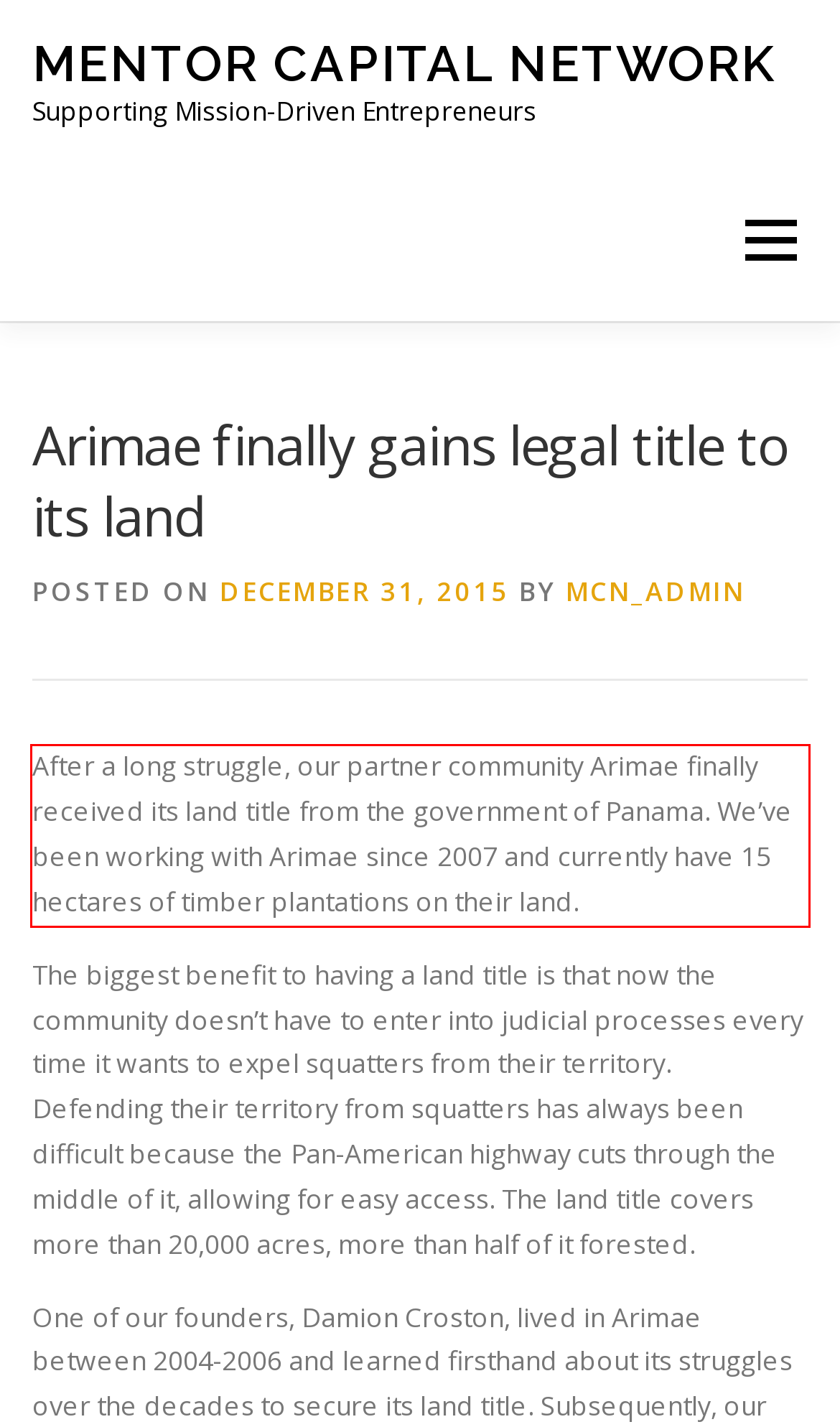Using the provided screenshot of a webpage, recognize and generate the text found within the red rectangle bounding box.

After a long struggle, our partner community Arimae finally received its land title from the government of Panama. We’ve been working with Arimae since 2007 and currently have 15 hectares of timber plantations on their land.